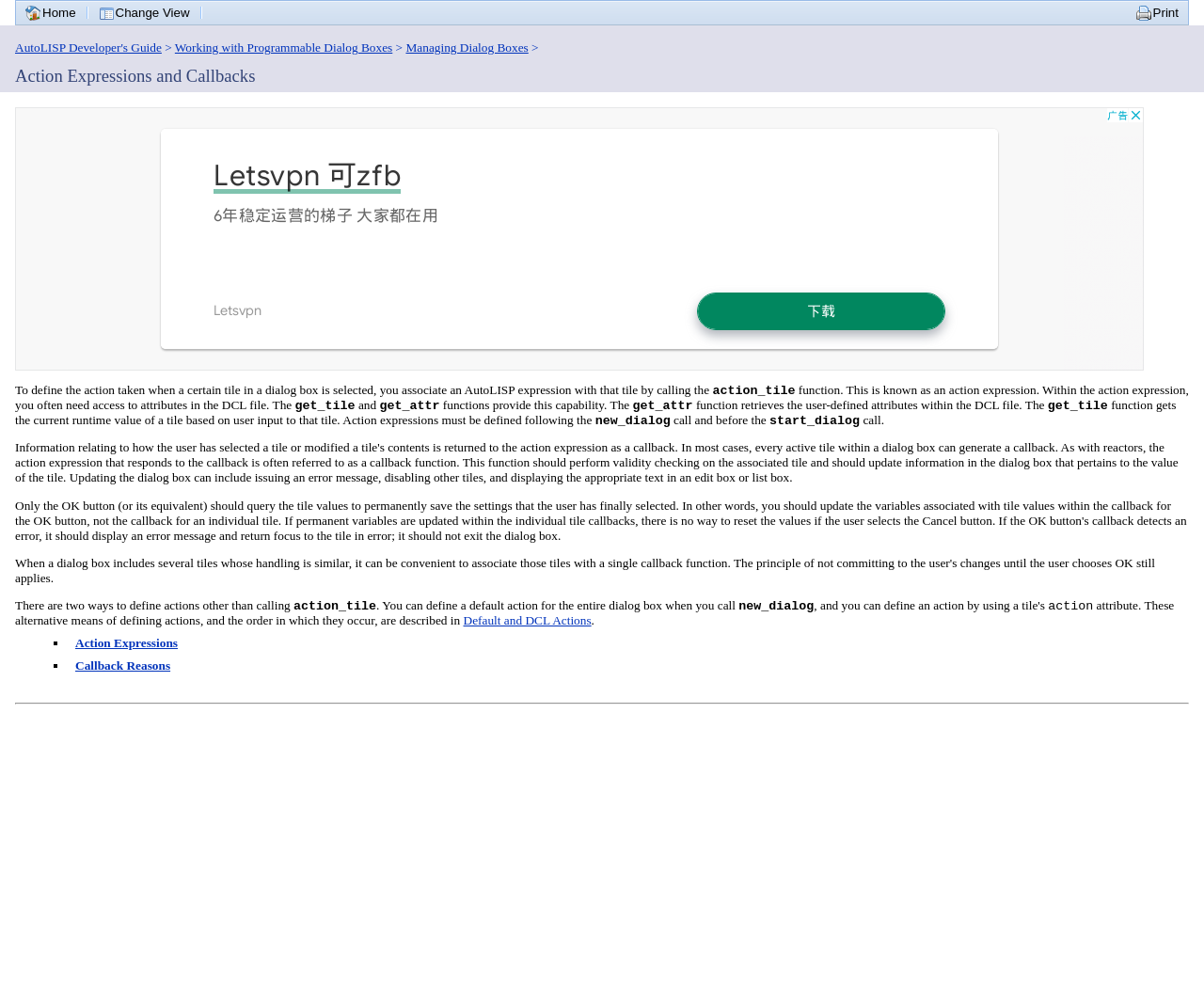Kindly determine the bounding box coordinates of the area that needs to be clicked to fulfill this instruction: "Click on Print".

[0.943, 0.005, 0.979, 0.021]